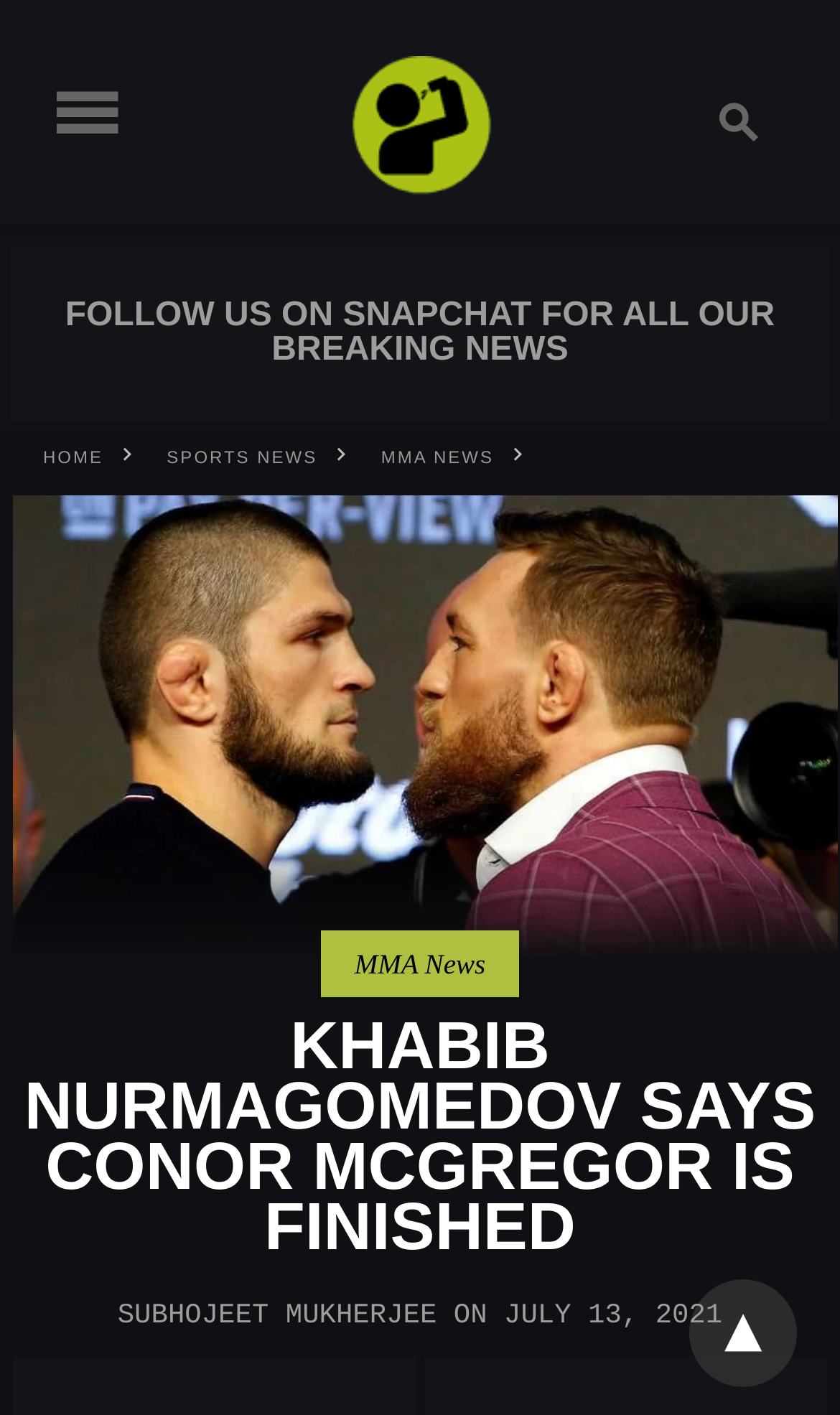Identify the bounding box coordinates of the clickable region necessary to fulfill the following instruction: "Search for something". The bounding box coordinates should be four float numbers between 0 and 1, i.e., [left, top, right, bottom].

[0.803, 0.068, 0.908, 0.103]